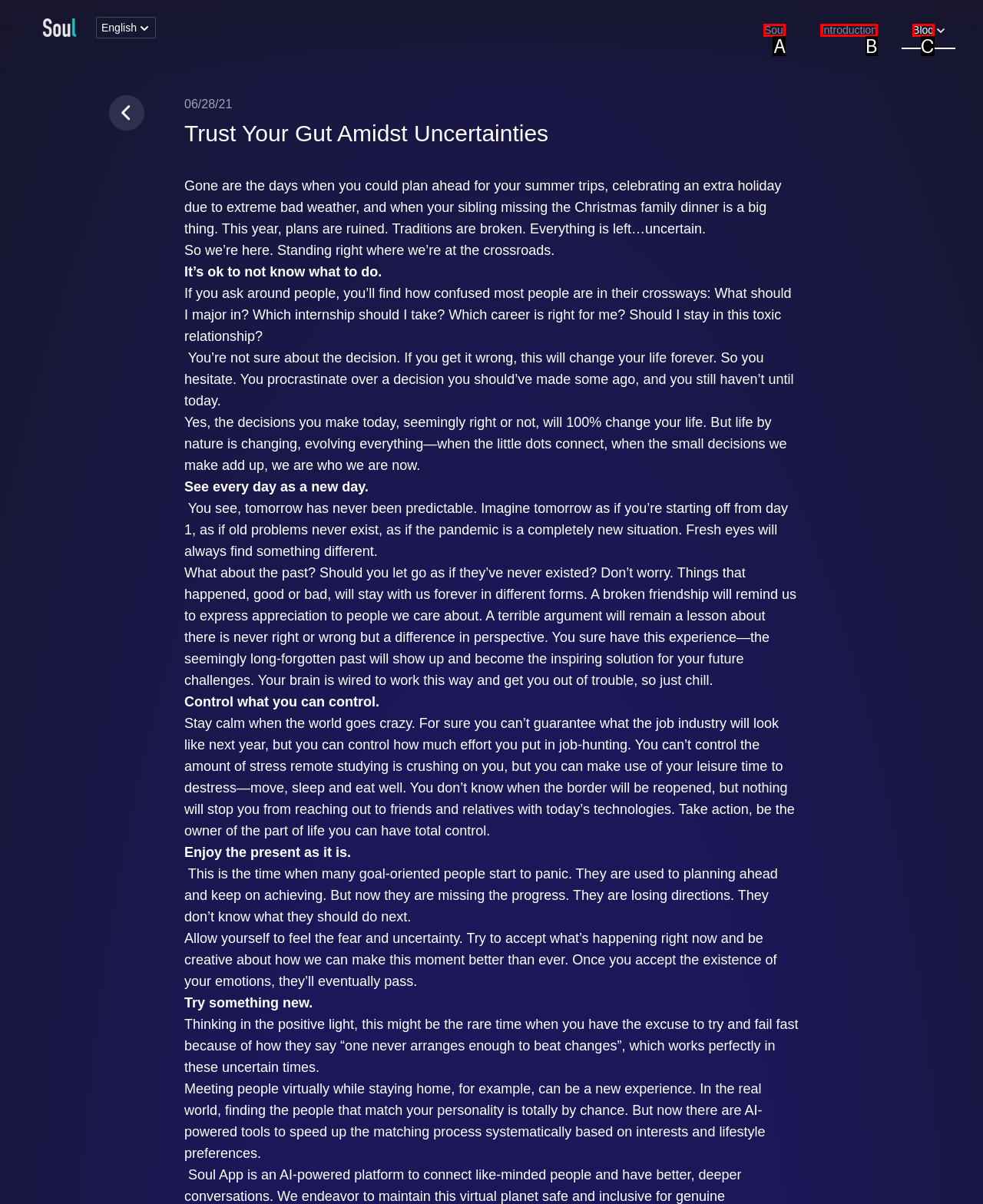Determine the option that best fits the description: Introduction
Reply with the letter of the correct option directly.

B